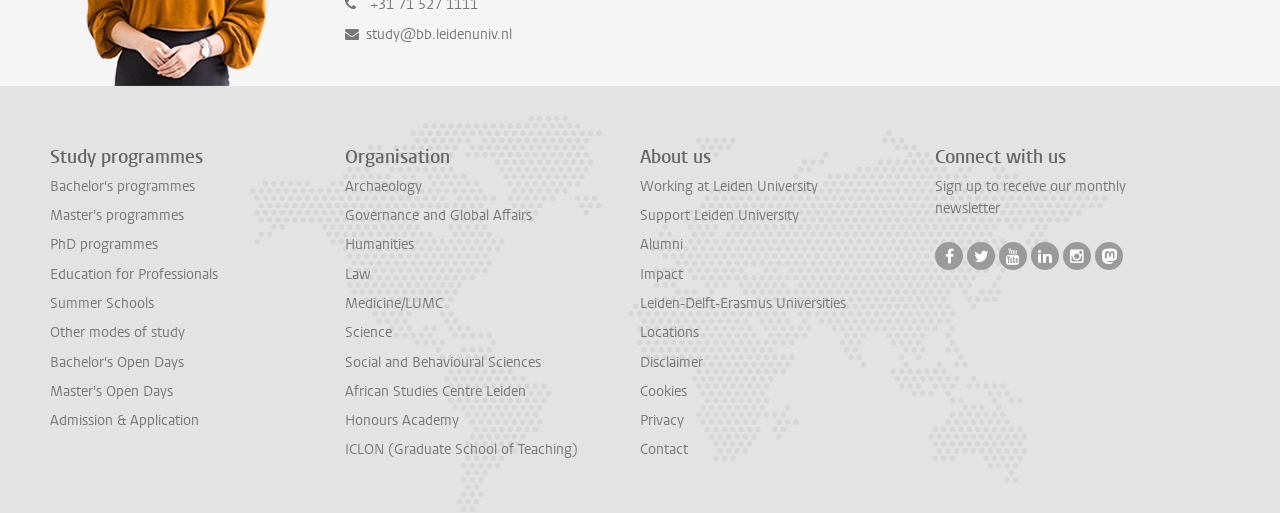Provide your answer in one word or a succinct phrase for the question: 
How many social media links are there?

5